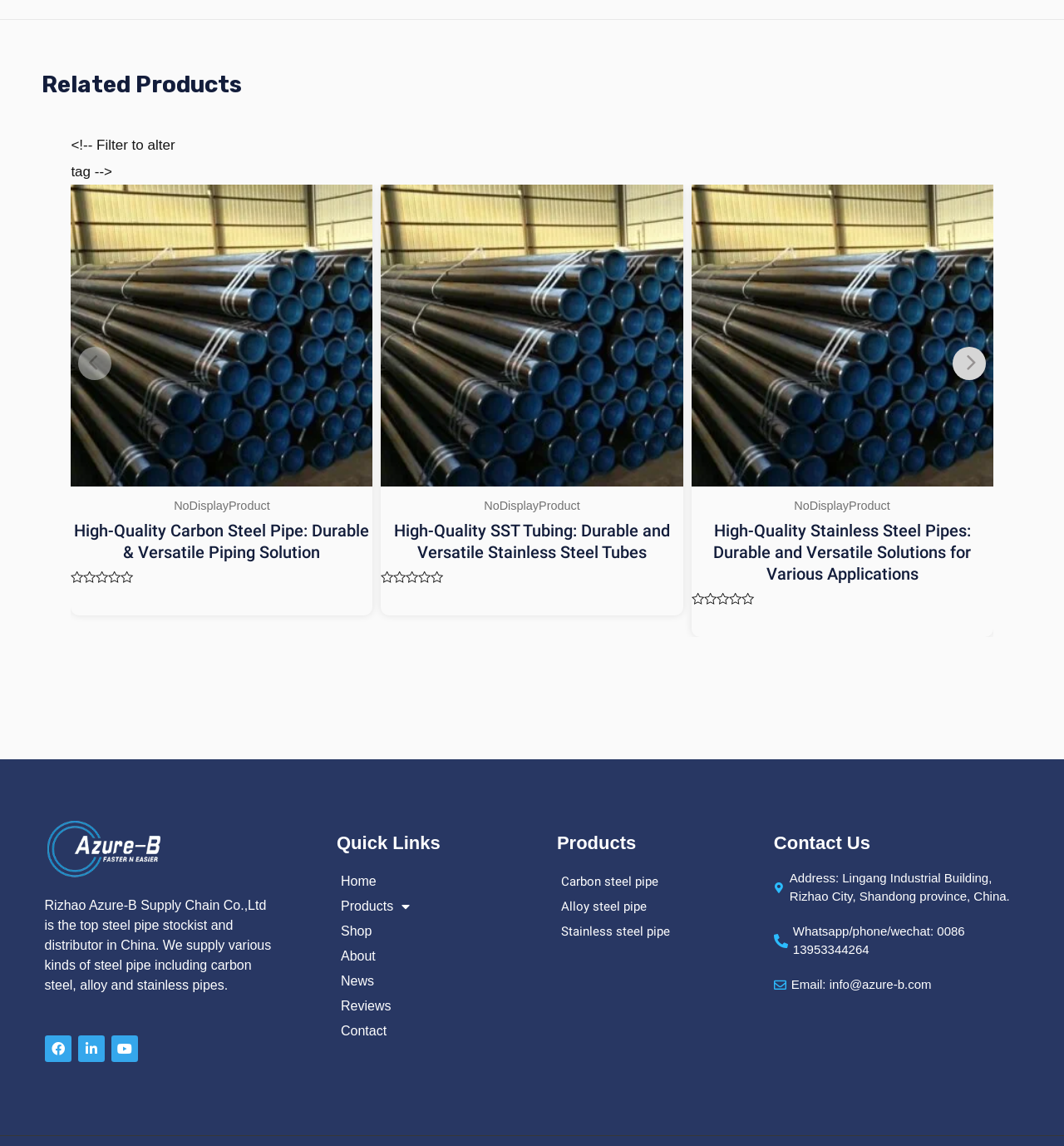Determine the bounding box coordinates for the UI element matching this description: "Stainless steel pipe".

[0.523, 0.802, 0.712, 0.824]